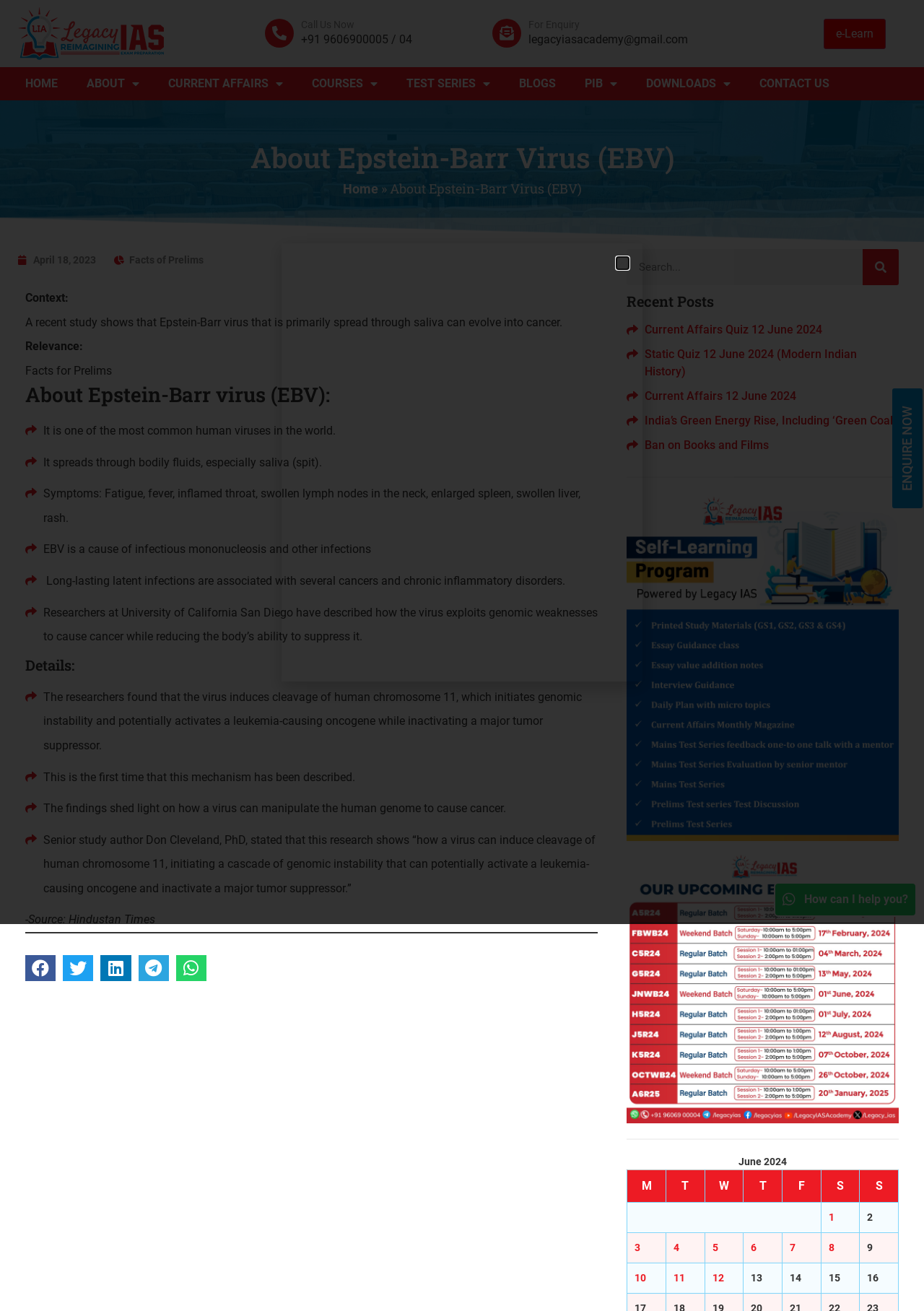Identify the bounding box coordinates of the region that should be clicked to execute the following instruction: "Click the 'HOME' link".

[0.012, 0.051, 0.078, 0.077]